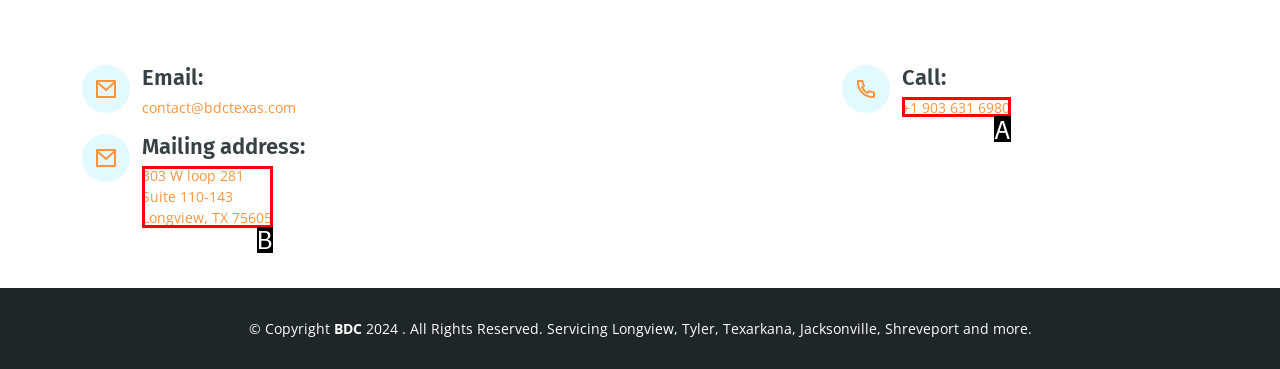Determine the UI element that matches the description: +1 903 631 6980
Answer with the letter from the given choices.

A